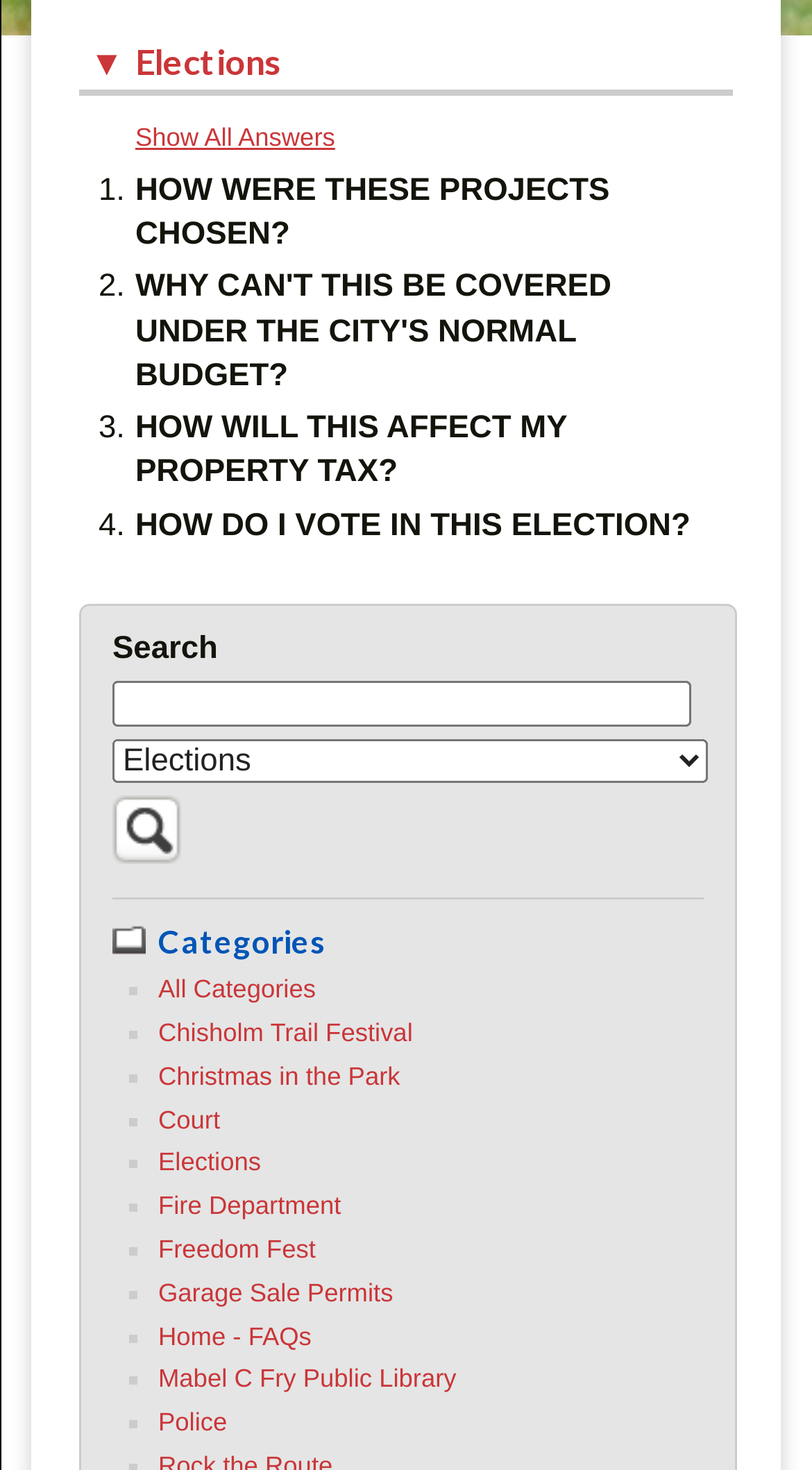What is the last category listed?
Using the image, elaborate on the answer with as much detail as possible.

I looked at the last ListMarker element, which is associated with a link element containing the text 'Police'. This suggests that the last category listed is 'Police'.